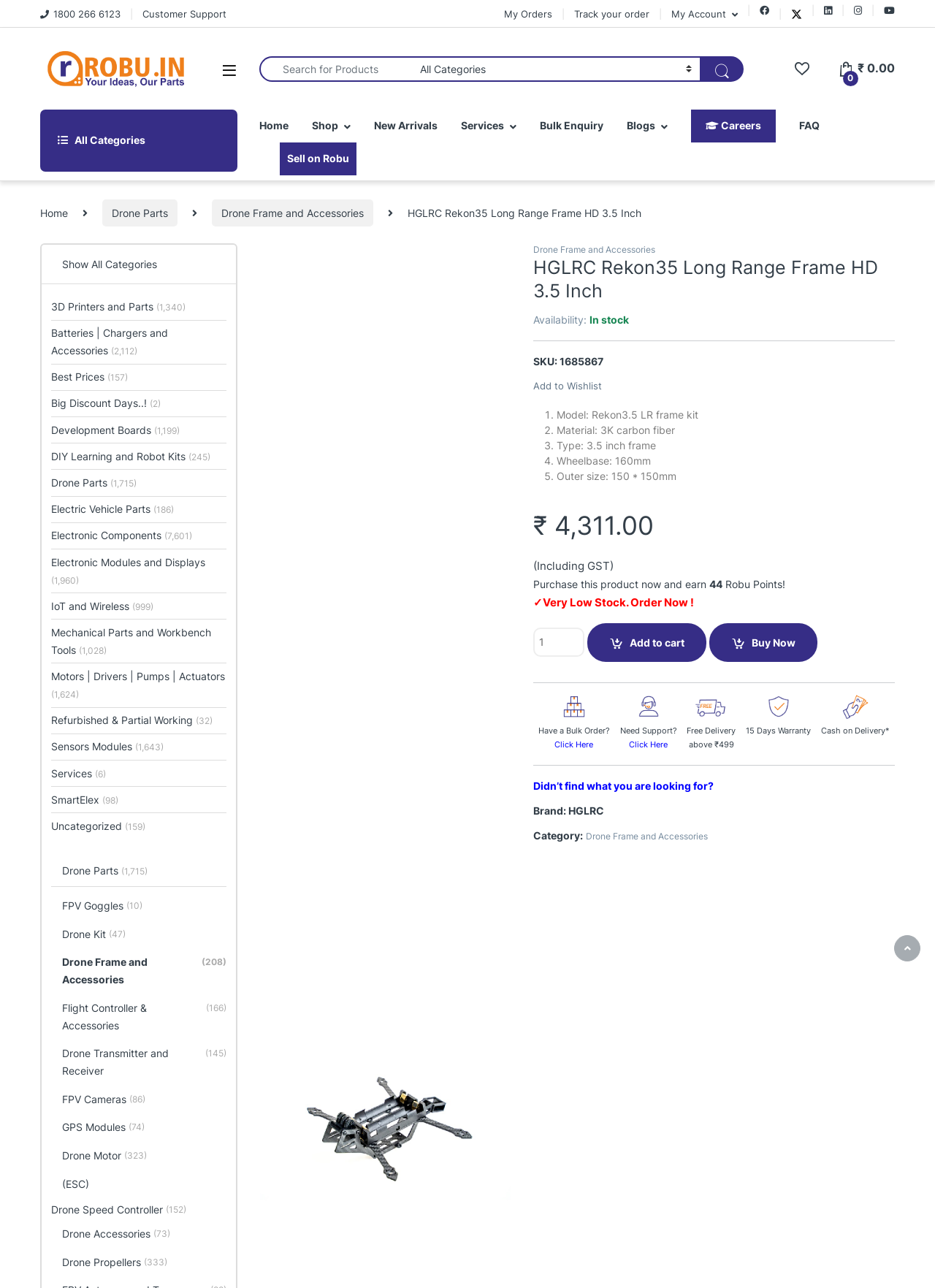Explain the webpage's layout and main content in detail.

This webpage is an e-commerce product page for the "HGLRC Rekon35 Long Range Frame HD 3.5 Inch" drone frame. At the top of the page, there is a navigation menu with links to "Customer Support", "My Orders", "Track your order", and "My Account". There are also several icons, including a shopping cart, a search icon, and a few social media links.

Below the navigation menu, there is a logo and a search bar with a dropdown menu. The logo is an image with the text "Robu.in | Indian Online Store | RC Hobby | Robotics". The search bar has a placeholder text "Search for:" and a button with the text "m".

The main content of the page is dedicated to the product description. There is a large image of the drone frame, followed by a heading with the product name and a brief description. Below the heading, there are several sections with information about the product, including its availability, SKU, and specifications.

The specifications are listed in a bullet point format, with details such as the model, material, type, wheelbase, and outer size. The product price is displayed prominently, with the text "₹4,311.00" and a note that it includes GST. There is also a message indicating that the product is in very low stock and encouraging the customer to order now.

Below the product information, there are several call-to-action buttons, including "Add to Wishlist", "Add to cart", and "Buy Now". There is also a section with links to "Bulk Order" and "Need Support", as well as images indicating that the product has free delivery above ₹499 and a 1-year warranty.

At the bottom of the page, there is a horizontal separator, followed by a section with links to other categories, such as "Home", "Drone Parts", and "Drone Frame and Accessories".